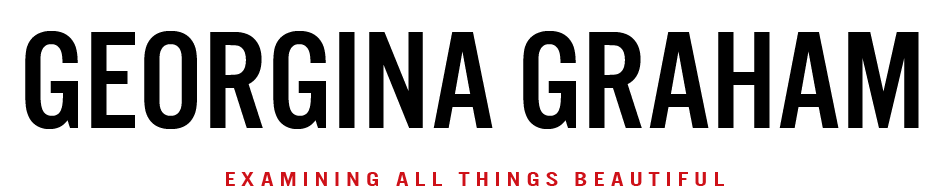What is the color of the script phrase?
Refer to the image and provide a detailed answer to the question.

The phrase 'EXAMINING ALL THINGS BEAUTIFUL' appears in a delicate, red script, which suggests a focus on aesthetics and a deep appreciation for beauty in various forms.